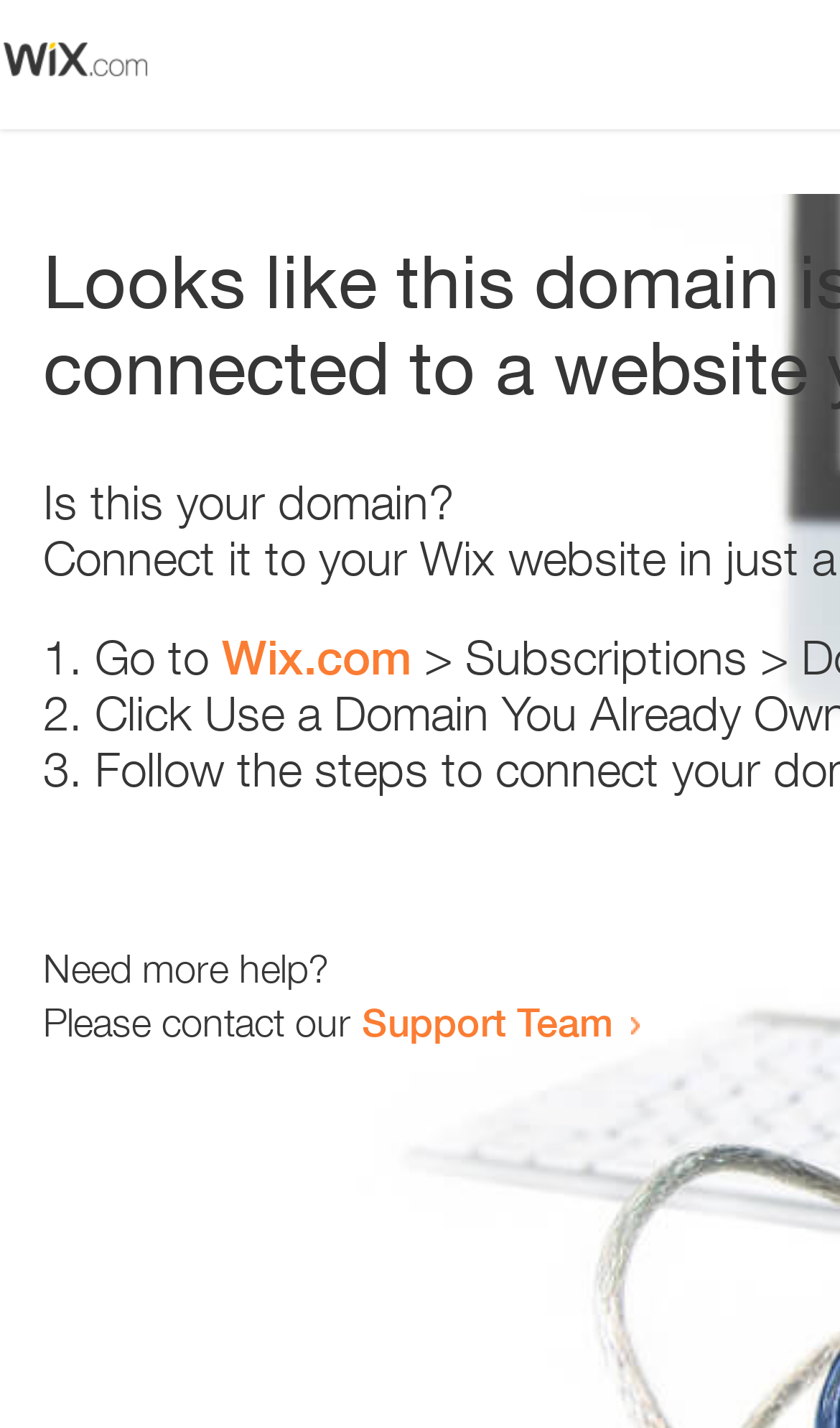Describe the webpage in detail, including text, images, and layout.

The webpage appears to be an error page, with a small image at the top left corner. Below the image, there is a heading that reads "Is this your domain?" centered on the page. 

Underneath the heading, there is a numbered list with three items. The first item starts with "1." and is followed by the text "Go to" and a link to "Wix.com". The second item starts with "2." and the third item starts with "3.", but their contents are not specified. 

Further down the page, there is a section that asks "Need more help?" followed by a sentence that says "Please contact our" and a link to the "Support Team".